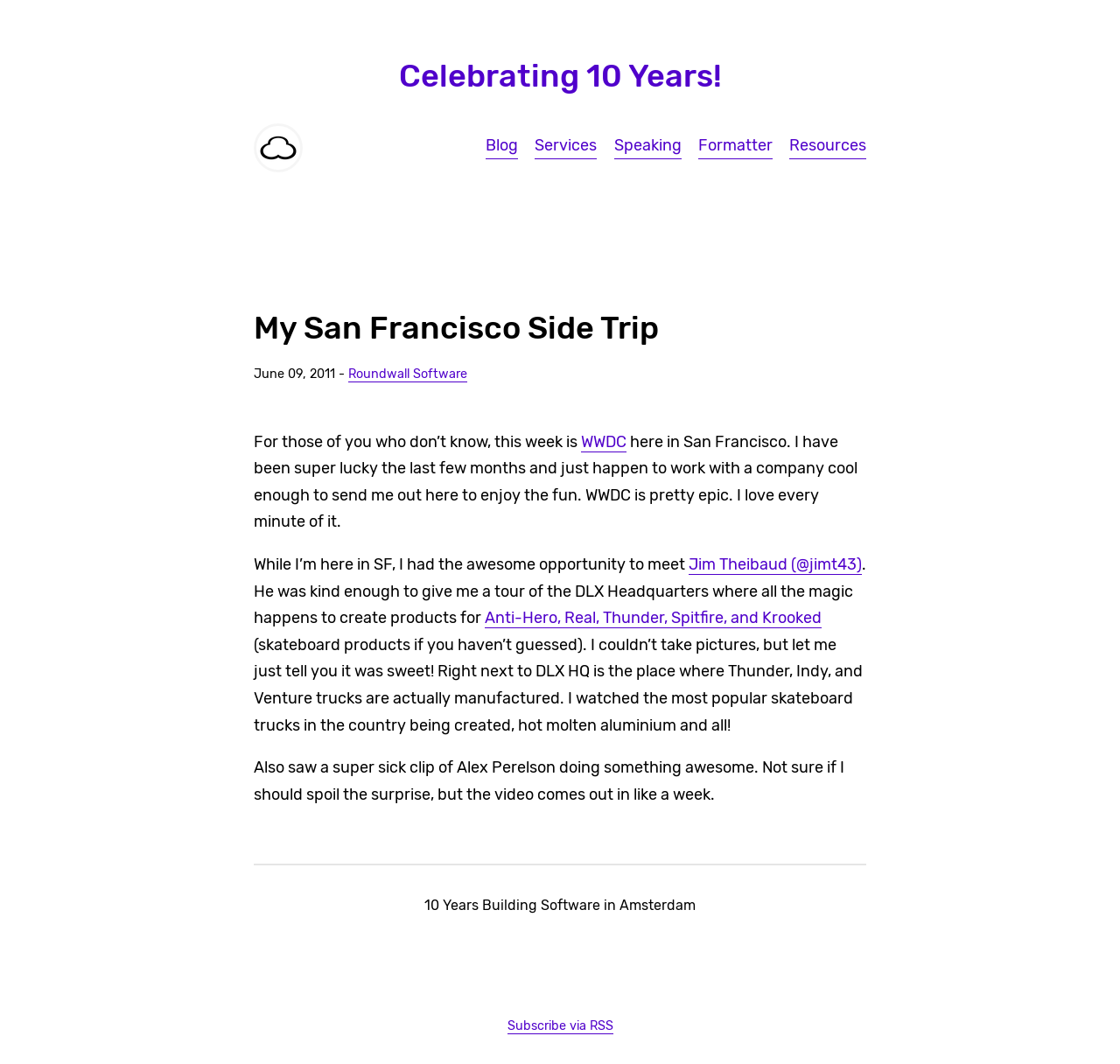Please indicate the bounding box coordinates of the element's region to be clicked to achieve the instruction: "Visit the Roundwall Software website". Provide the coordinates as four float numbers between 0 and 1, i.e., [left, top, right, bottom].

[0.311, 0.345, 0.417, 0.359]